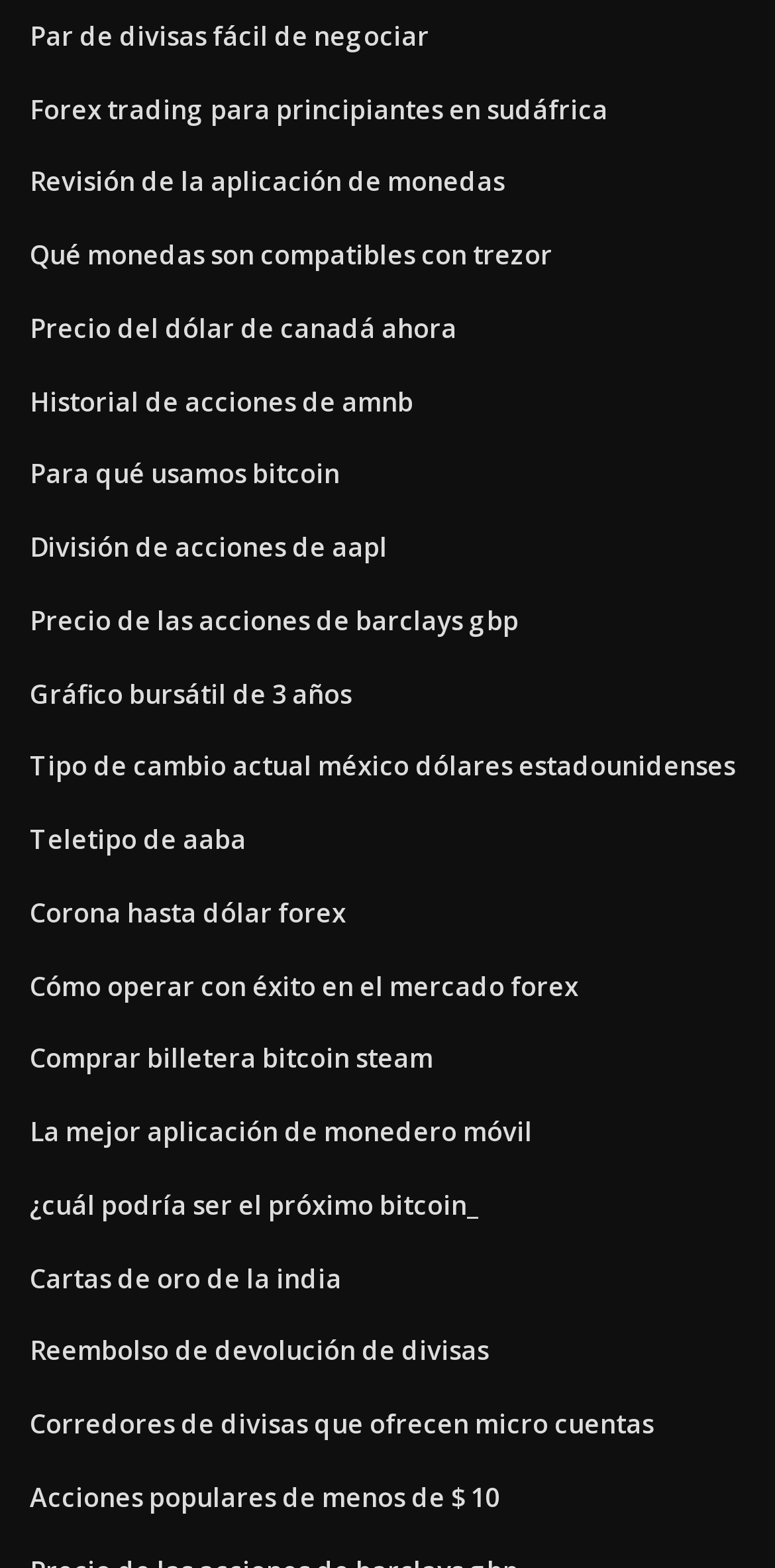Find the UI element described as: "Reembolso de devolución de divisas" and predict its bounding box coordinates. Ensure the coordinates are four float numbers between 0 and 1, [left, top, right, bottom].

[0.038, 0.85, 0.631, 0.873]